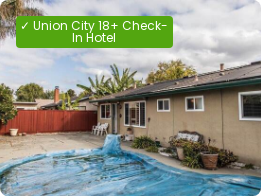What is covering the swimming pool?
Based on the screenshot, answer the question with a single word or phrase.

A blue tarp